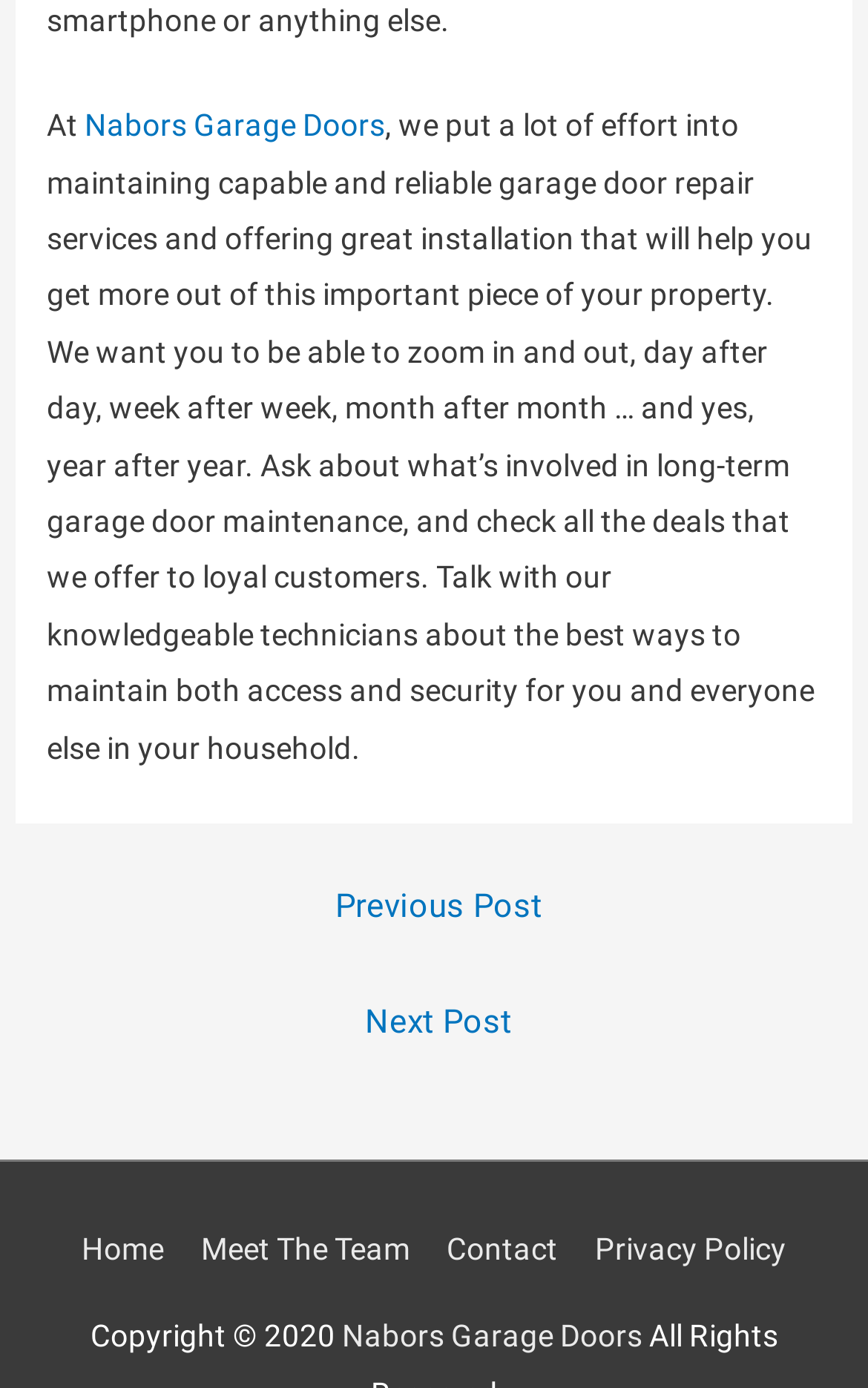Locate the bounding box coordinates of the area where you should click to accomplish the instruction: "view privacy policy".

[0.668, 0.887, 0.924, 0.913]